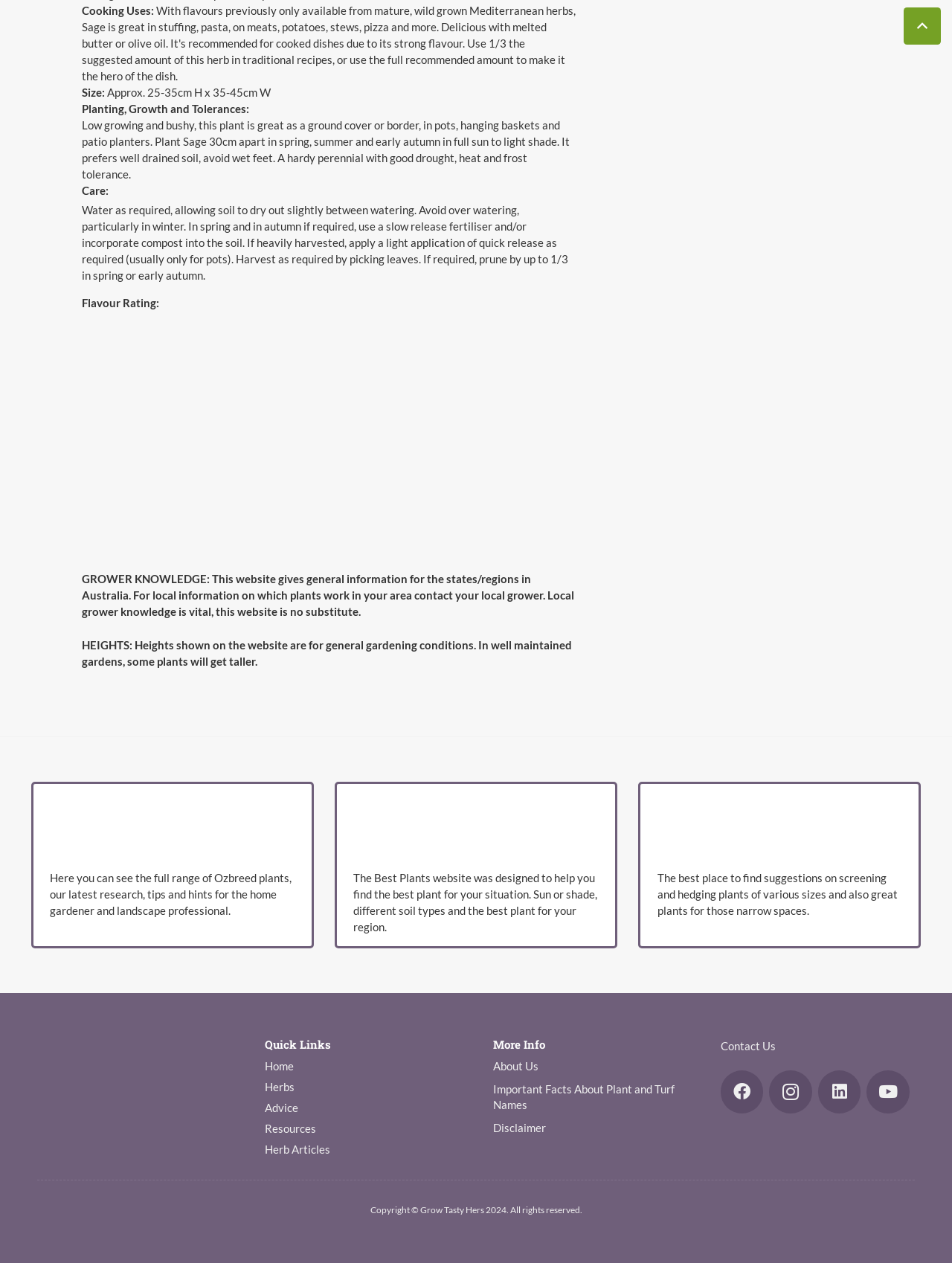Find the bounding box coordinates of the element's region that should be clicked in order to follow the given instruction: "Click on the 'Back to top' button". The coordinates should consist of four float numbers between 0 and 1, i.e., [left, top, right, bottom].

[0.949, 0.006, 0.988, 0.035]